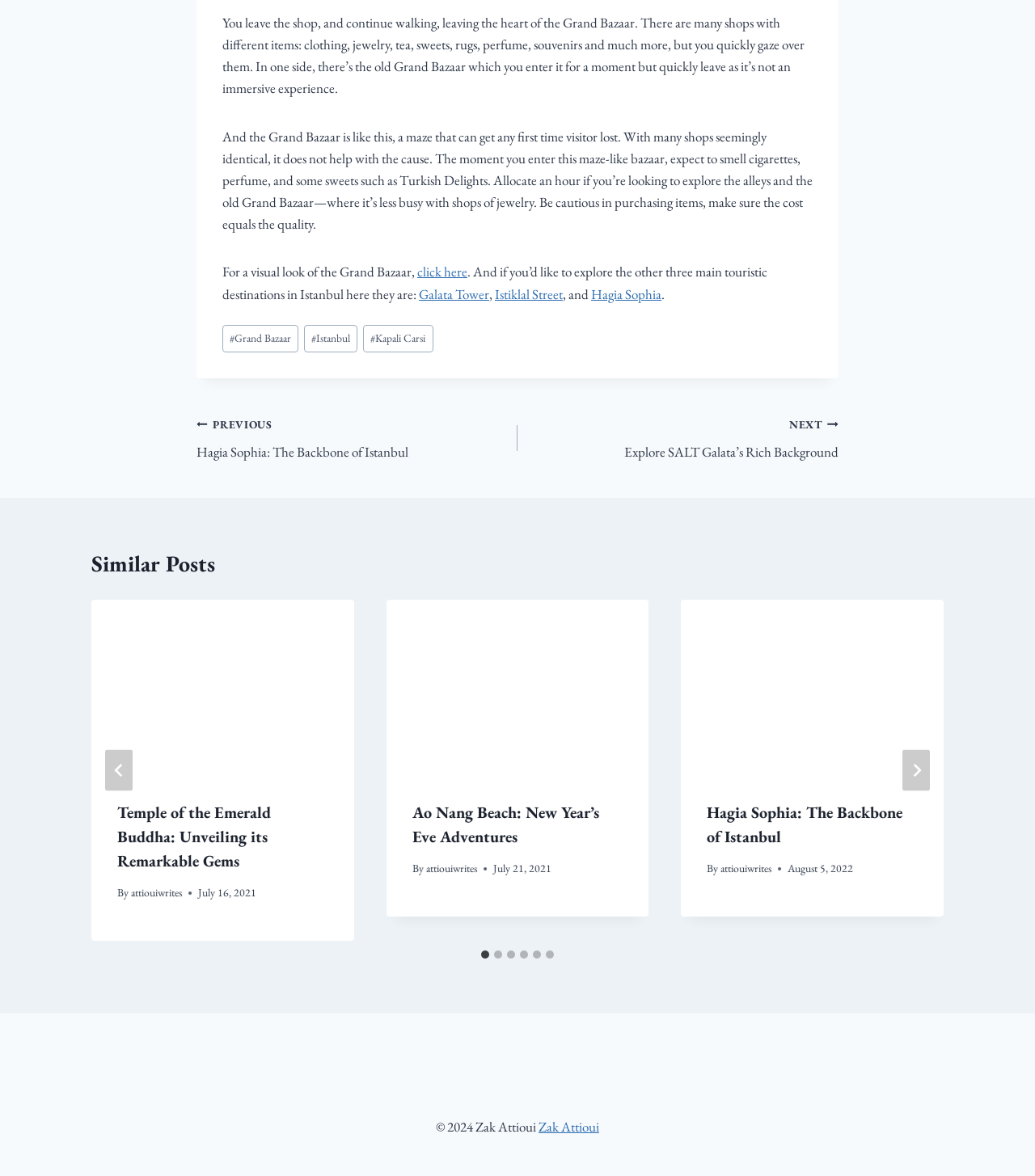Locate the bounding box coordinates of the clickable region to complete the following instruction: "go to the next slide."

[0.872, 0.637, 0.898, 0.673]